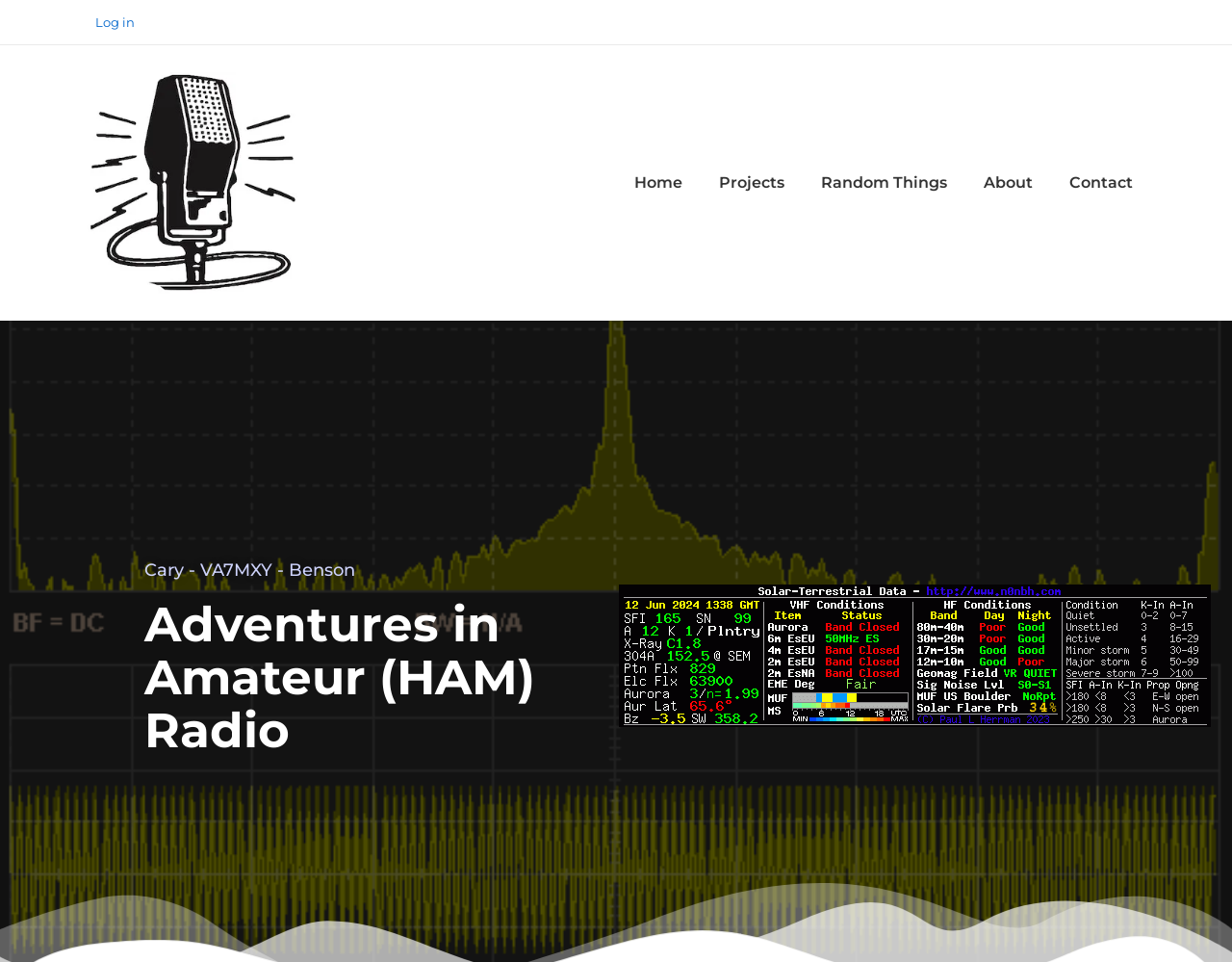Determine the bounding box coordinates of the element that should be clicked to execute the following command: "Click to add Solar-Terrestrial Data to your website".

[0.502, 0.741, 0.983, 0.76]